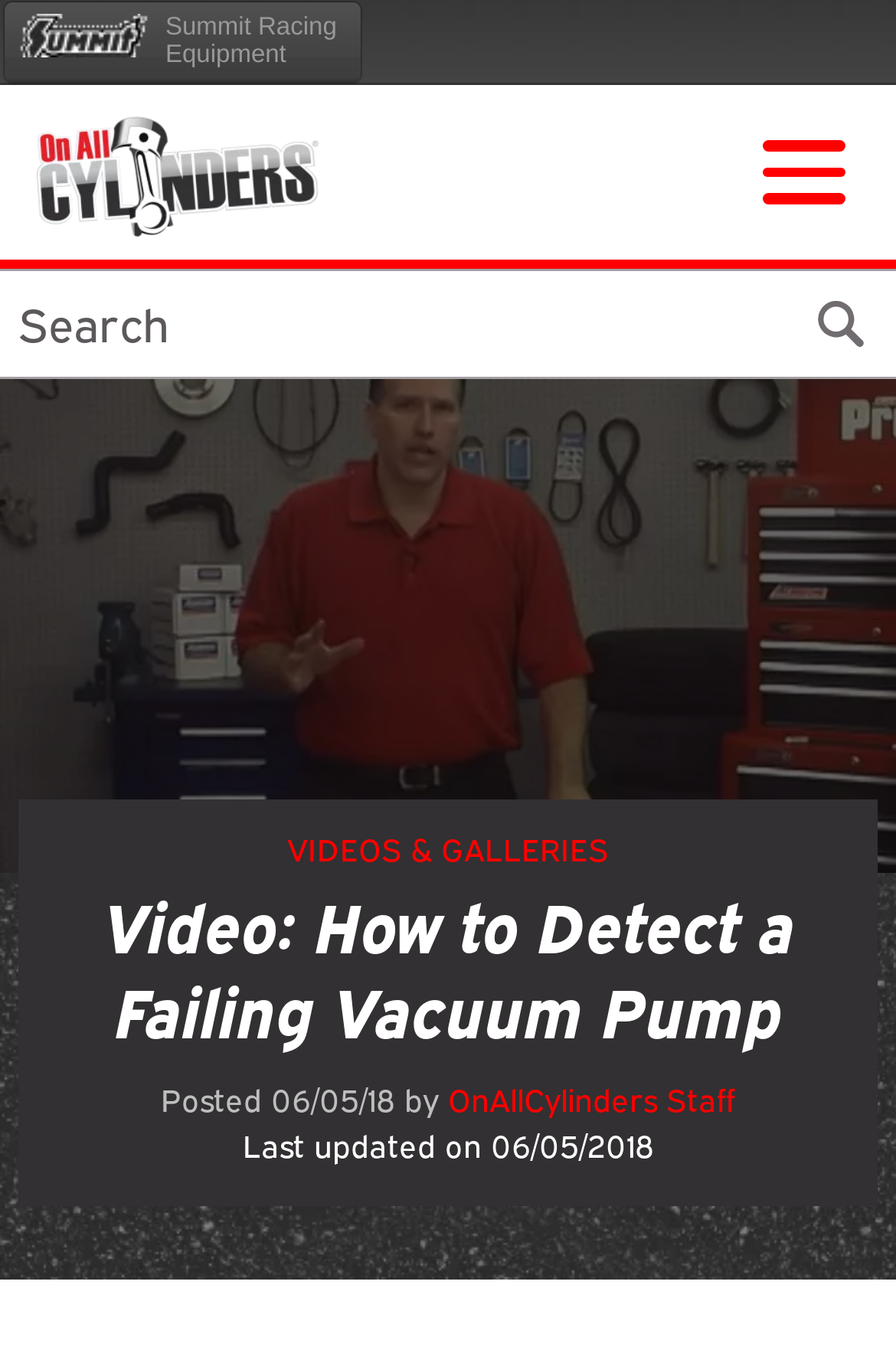What is the date of the last update?
Using the image, give a concise answer in the form of a single word or short phrase.

06/05/2018